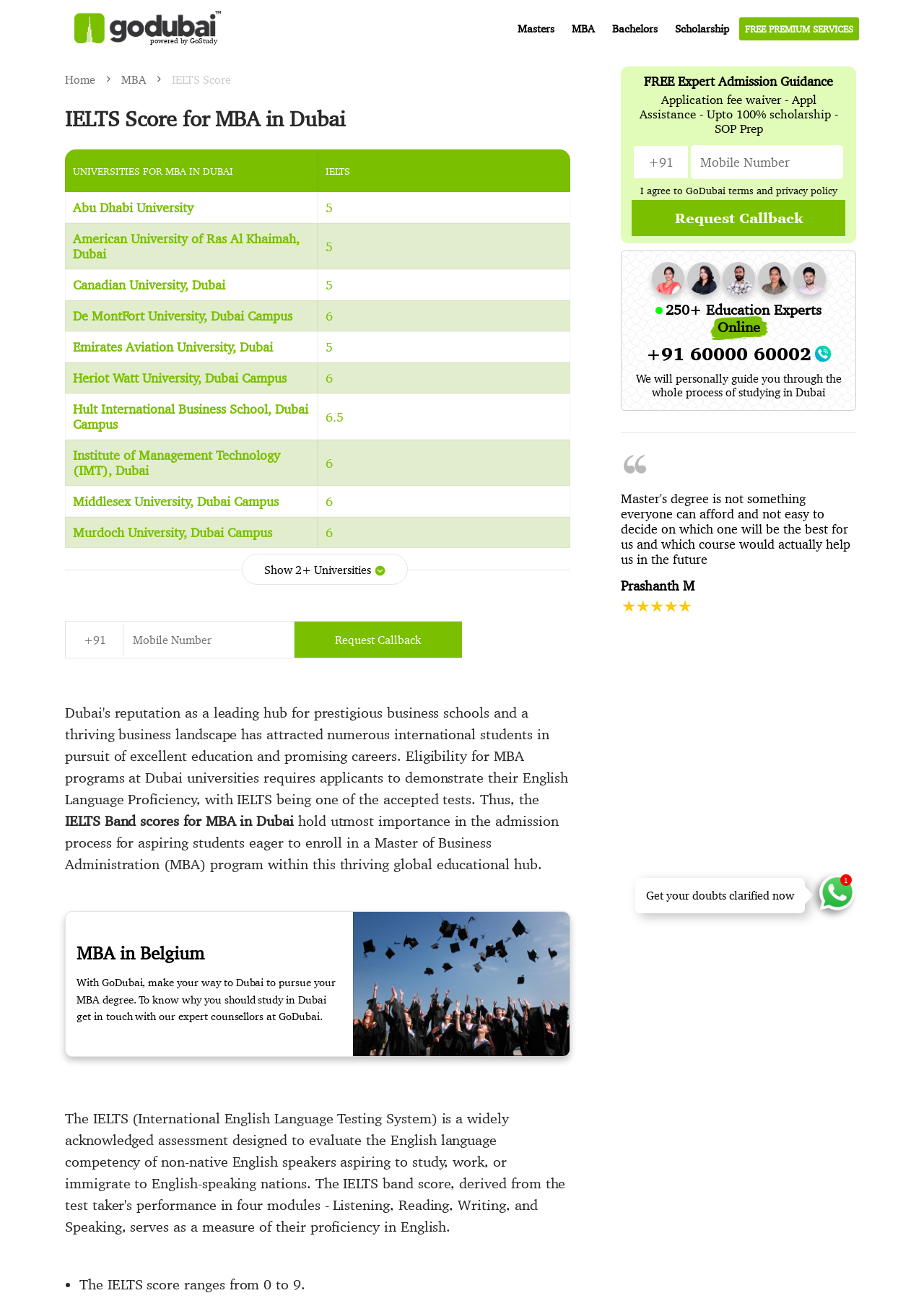Please locate the bounding box coordinates of the element that should be clicked to complete the given instruction: "Click on the 'MBA in Belgium' link".

[0.07, 0.698, 0.617, 0.809]